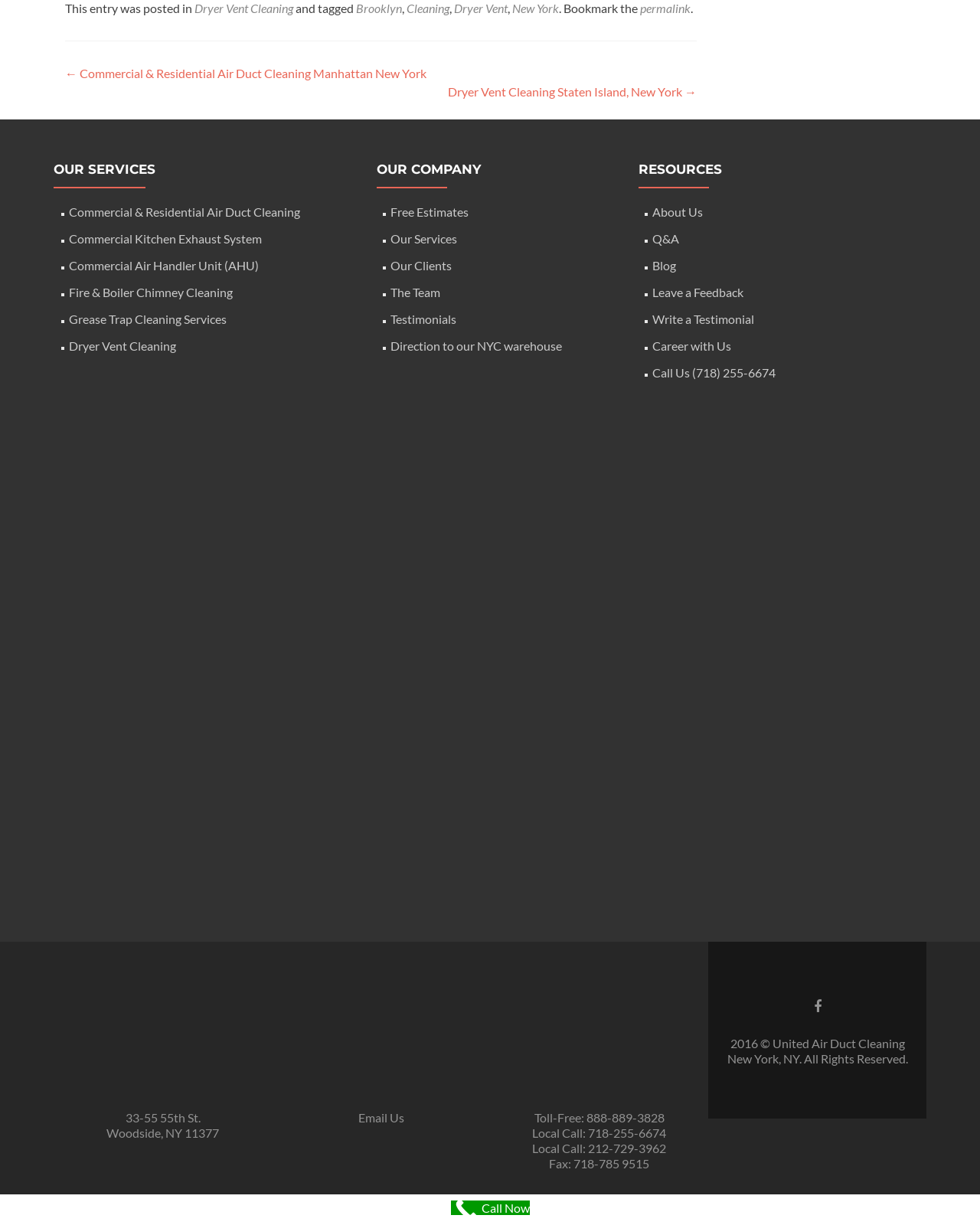How many links are there in the 'RESOURCES' section?
Carefully examine the image and provide a detailed answer to the question.

I counted the number of links under the 'RESOURCES' heading, which is located in the middle-right section of the webpage. There are six links: 'About Us', 'Q&A', 'Blog', 'Leave a Feedback', 'Write a Testimonial', and 'Career with Us'.